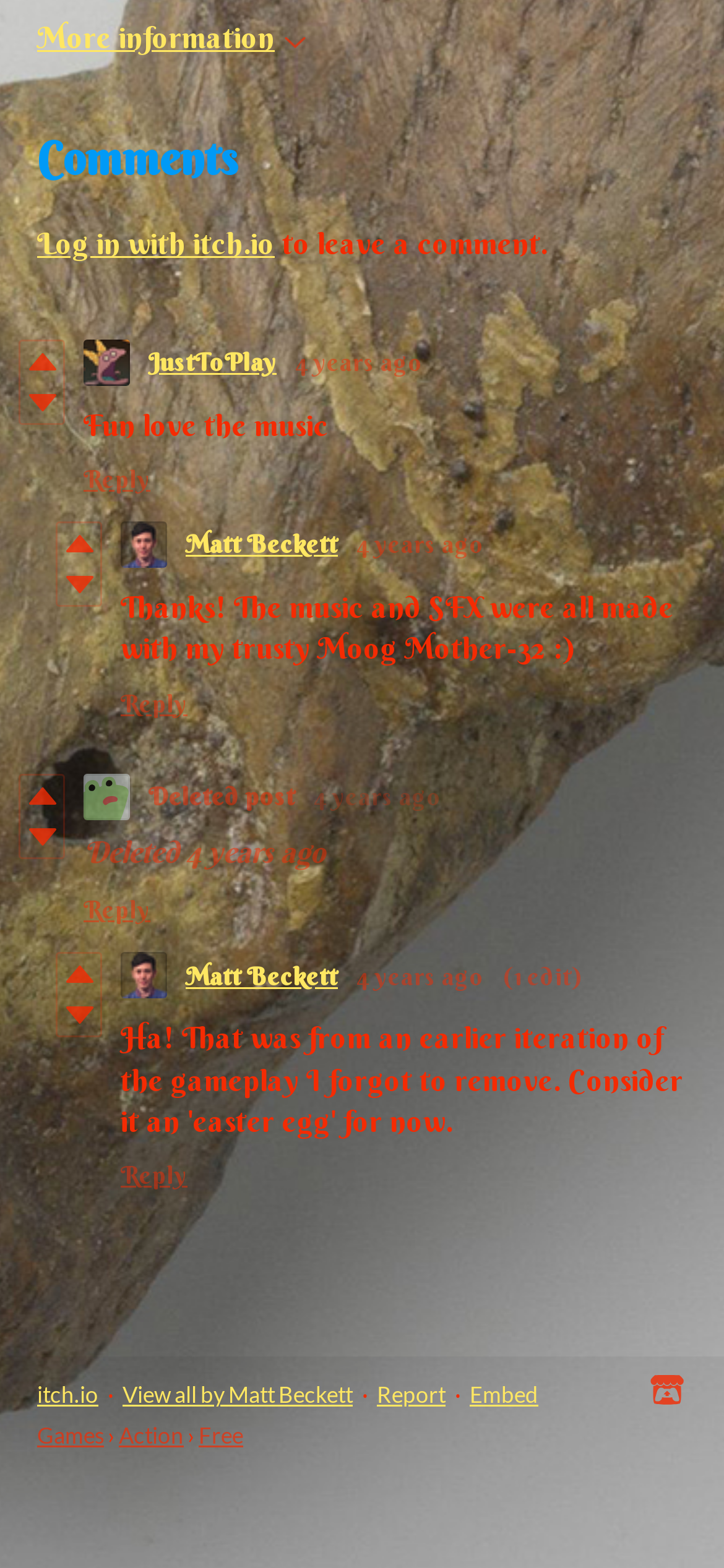Please answer the following question using a single word or phrase: 
How many years ago was the oldest comment posted?

4 years